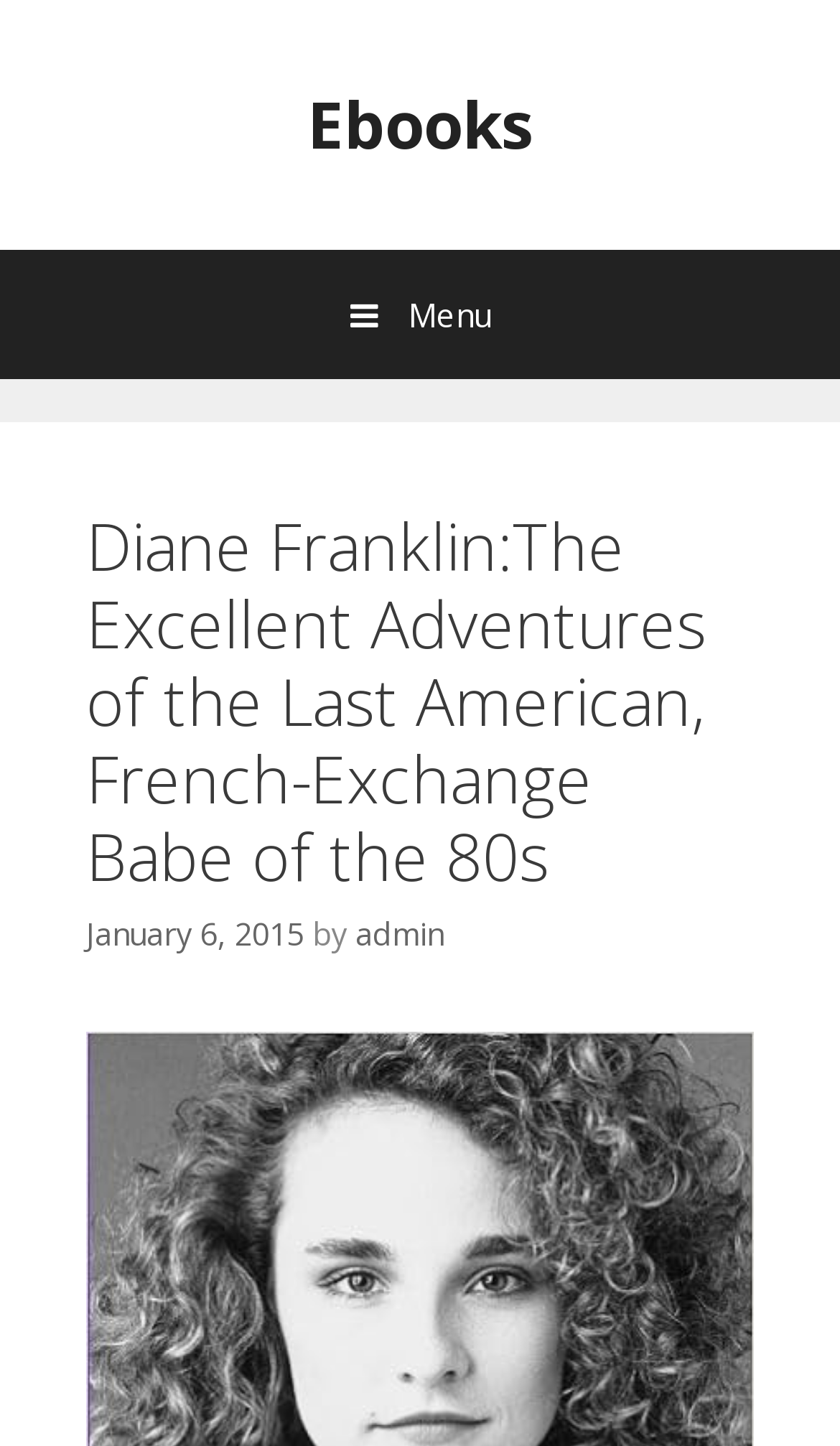What is the purpose of the button with a menu icon?
Please provide a single word or phrase as your answer based on the screenshot.

To open the menu